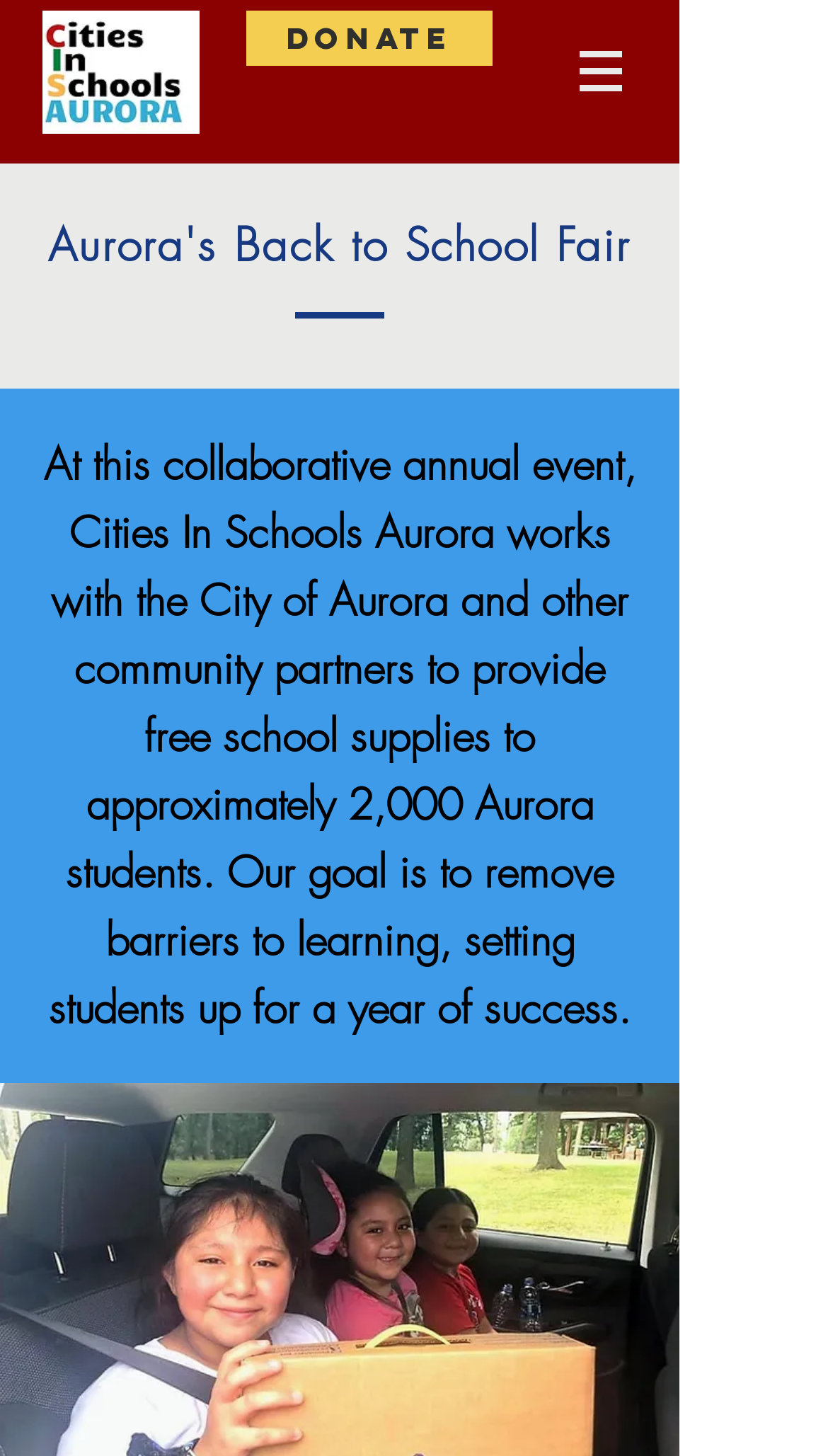What is the purpose of the event?
Please provide a comprehensive answer based on the information in the image.

I found the purpose of the event by reading the static text element that describes the event. The text states that the event aims to 'provide free school supplies to approximately 2,000 Aurora students'.